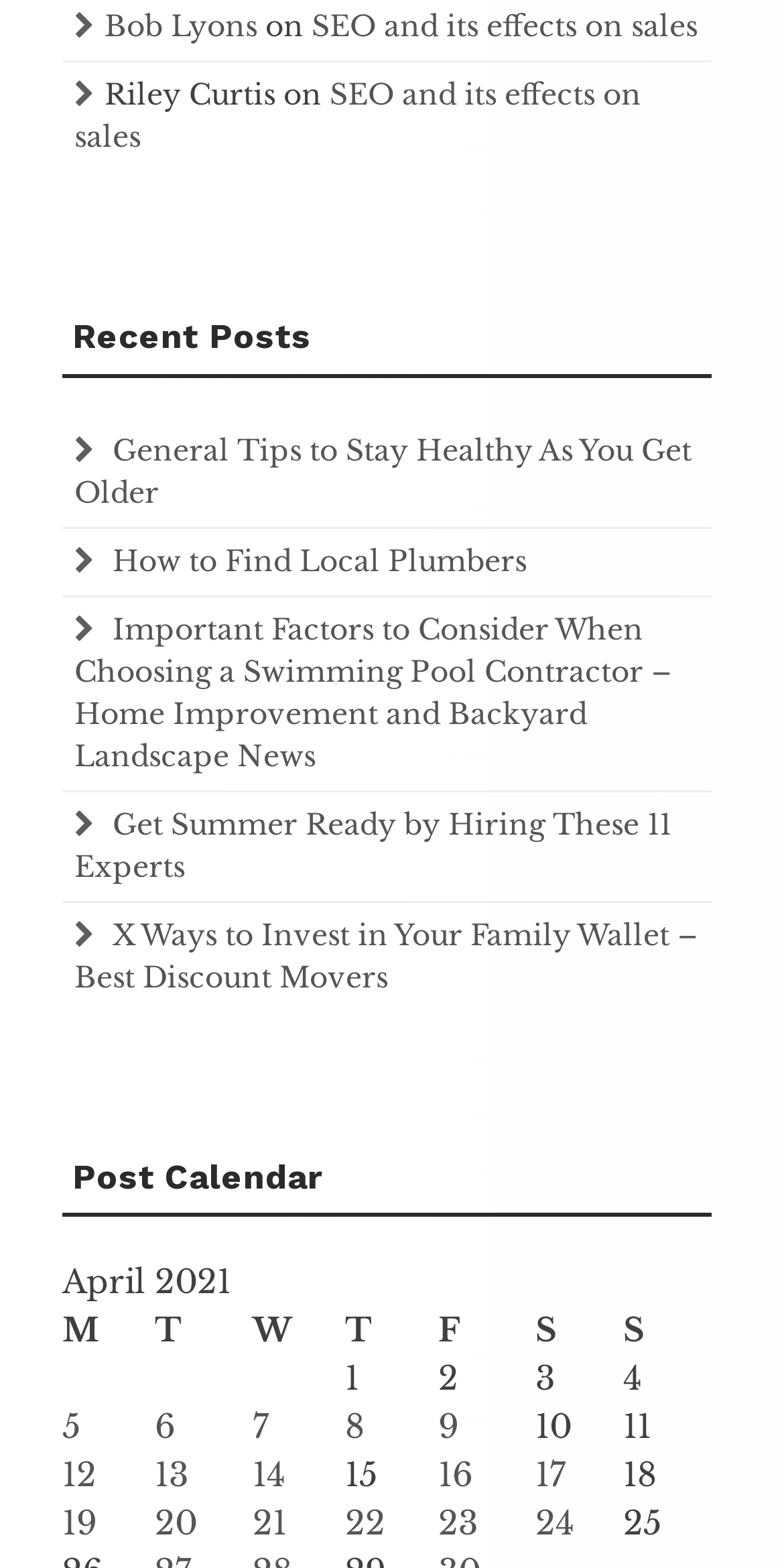What is the last date in the post calendar?
Analyze the image and deliver a detailed answer to the question.

The last date in the post calendar is 'April 24, 2021', which is a link element with bounding box coordinates [0.683, 0.956, 0.795, 0.986].